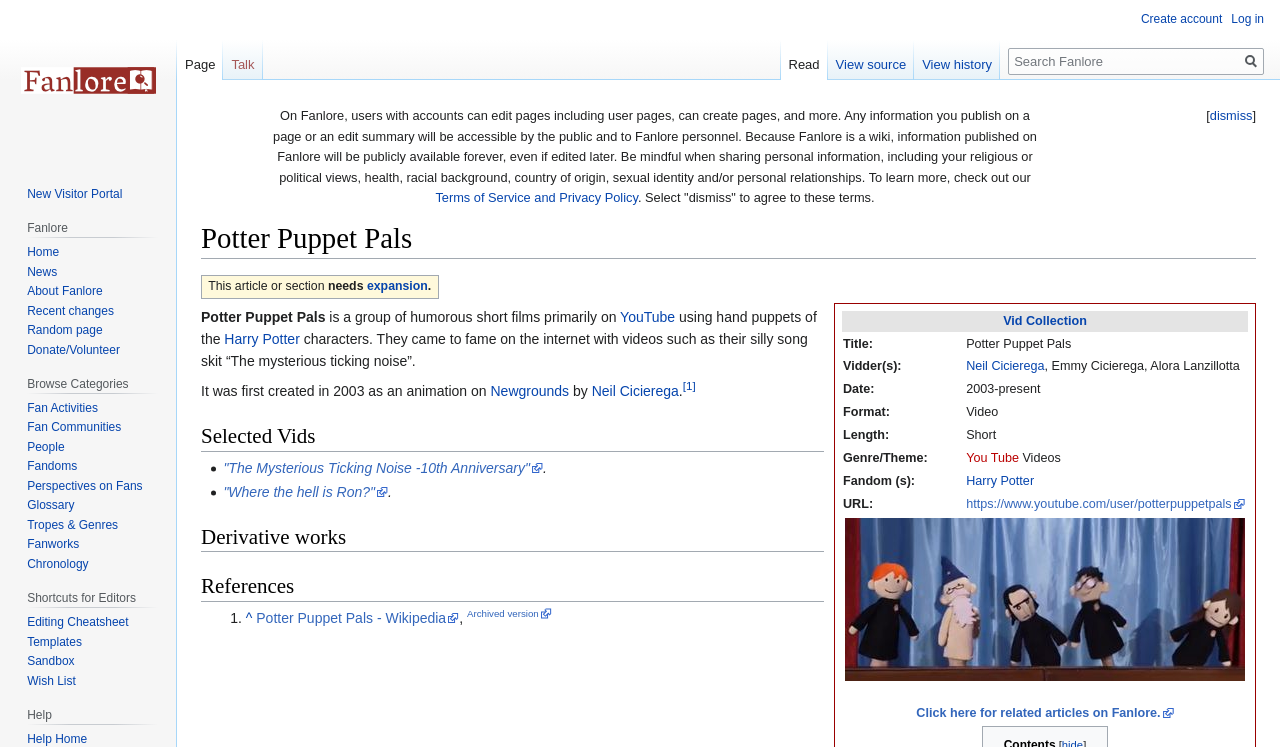Explain in detail what is displayed on the webpage.

The webpage is about Potter Puppet Pals, a group of humorous short films primarily on YouTube using hand puppets of Harry Potter characters. At the top of the page, there is a button to dismiss a notification about the website's terms of service and privacy policy. Below this, there is a heading with the title "Potter Puppet Pals" and links to jump to navigation and search.

The main content of the page is divided into sections. The first section provides an overview of Potter Puppet Pals, including a brief description and information about its creation in 2003 by Neil Cicierega. There are also links to related articles on Fanlore and a table with details about the videos, including their title, vidder, date, format, length, genre, and URL.

Below this, there is a section with a heading "Selected Vids" that lists two videos with links to watch them. Further down, there is a section with a heading "Derivative works" and another section with a heading "References" that lists sources with links to archived versions.

At the top right corner of the page, there is a navigation menu with a link to personal tools. Throughout the page, there are links to other websites, including YouTube, Newgrounds, and Wikipedia. There is also an image of a video thumbnail at the bottom of the page.